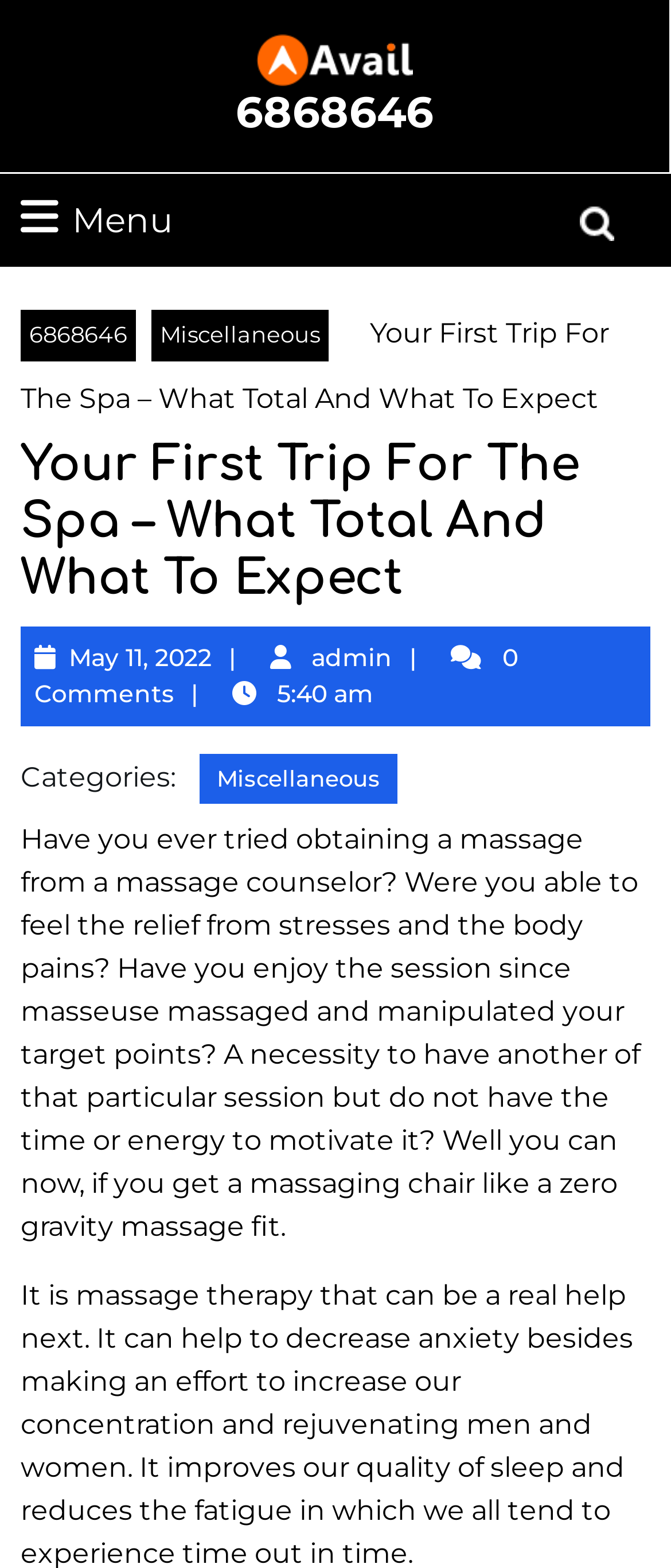Extract the bounding box coordinates for the UI element described by the text: "adminadmin". The coordinates should be in the form of [left, top, right, bottom] with values between 0 and 1.

[0.454, 0.409, 0.662, 0.429]